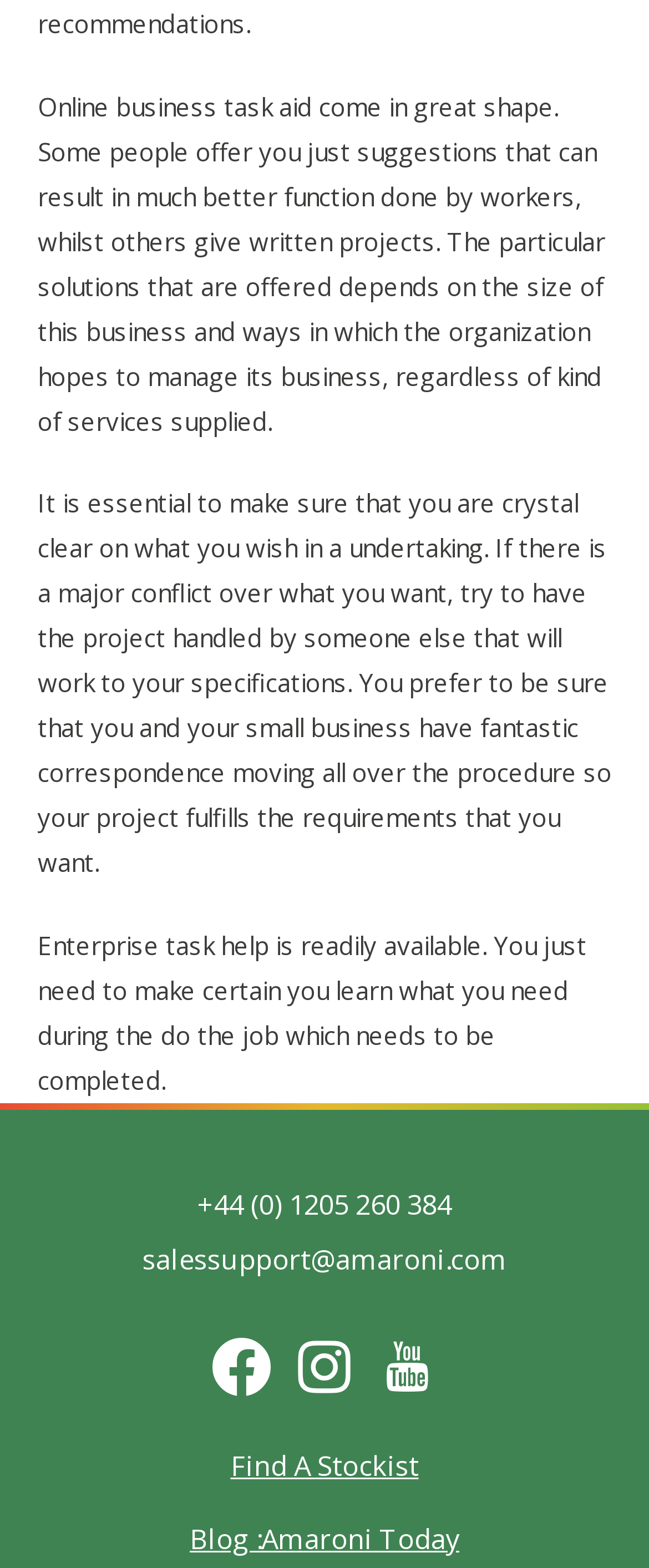What is the purpose of the webpage based on the content?
Could you please answer the question thoroughly and with as much detail as possible?

The webpage content suggests that it provides aid for business tasks, as mentioned in the StaticText elements. The text mentions 'Online business task aid', 'Enterprise task help', and the importance of clear communication for successful project completion.